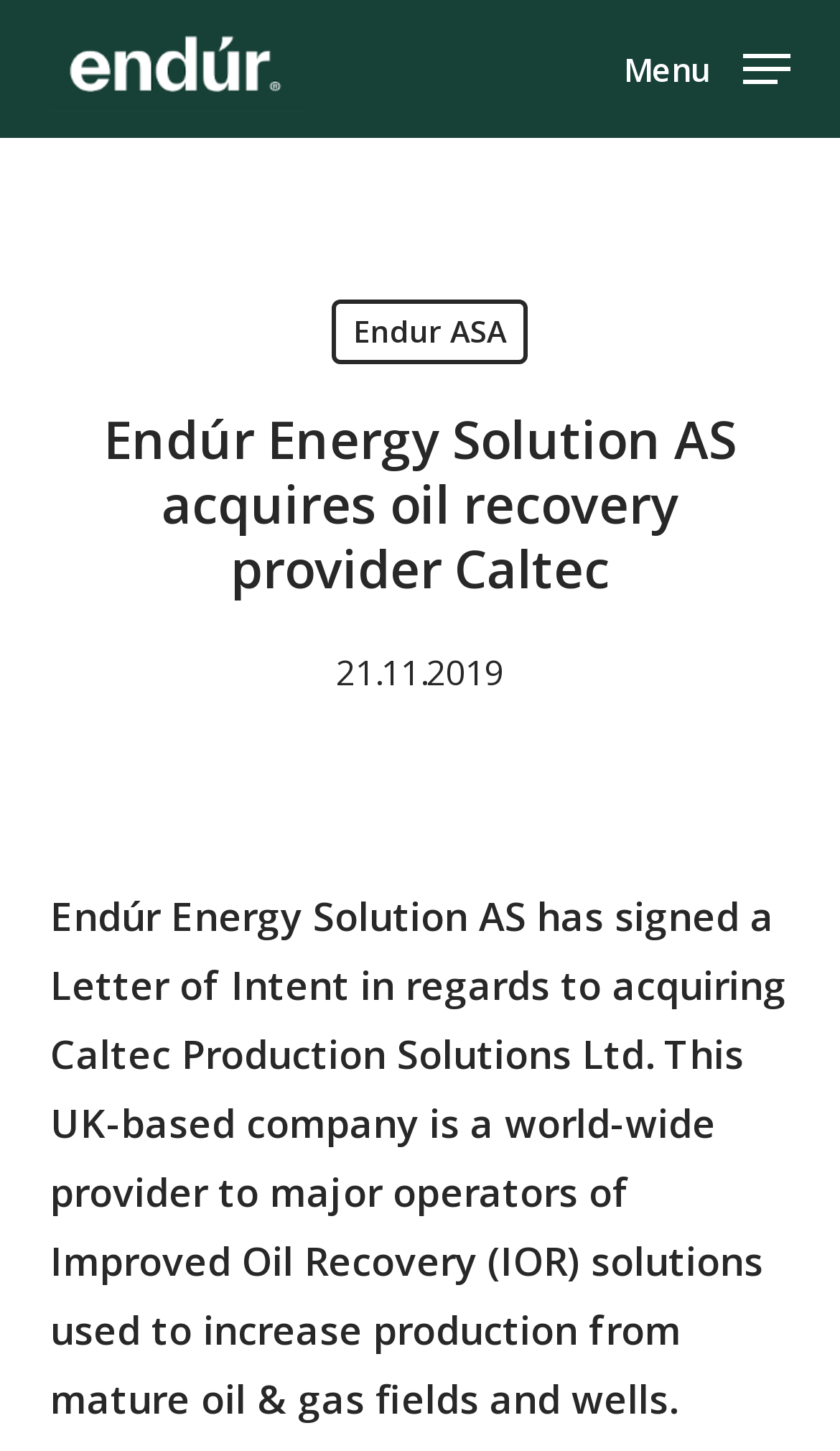Provide the bounding box coordinates of the HTML element this sentence describes: "Endur ASA".

[0.395, 0.206, 0.628, 0.251]